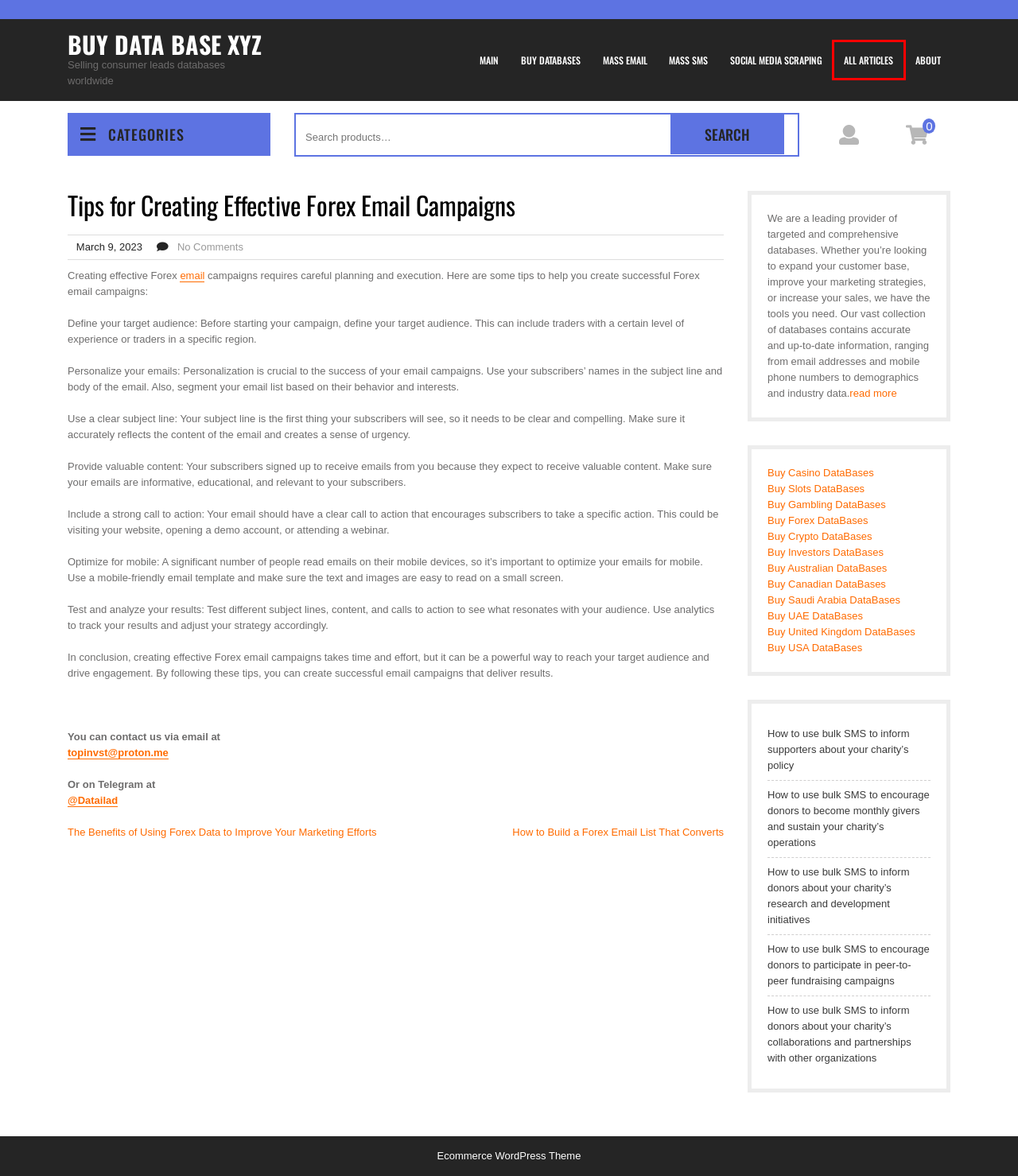You are given a screenshot of a webpage with a red rectangle bounding box. Choose the best webpage description that matches the new webpage after clicking the element in the bounding box. Here are the candidates:
A. The Benefits of Using Forex Data to Improve Your Marketing Efforts - Buy Data Base XYZ
B. Crypto DataBases Archives - Buy Data Base XYZ
C. Buy data bases - Buy Data Base XYZ
D. Mass SMS Marketing Service - Buy Data Base XYZ
E. All articles Archives - Buy Data Base XYZ
F. Buy Data Base XYZ - Buy Data Base XYZ
G. Canadian DataBases Archives - Buy Data Base XYZ
H. Cart - Buy Data Base XYZ

E